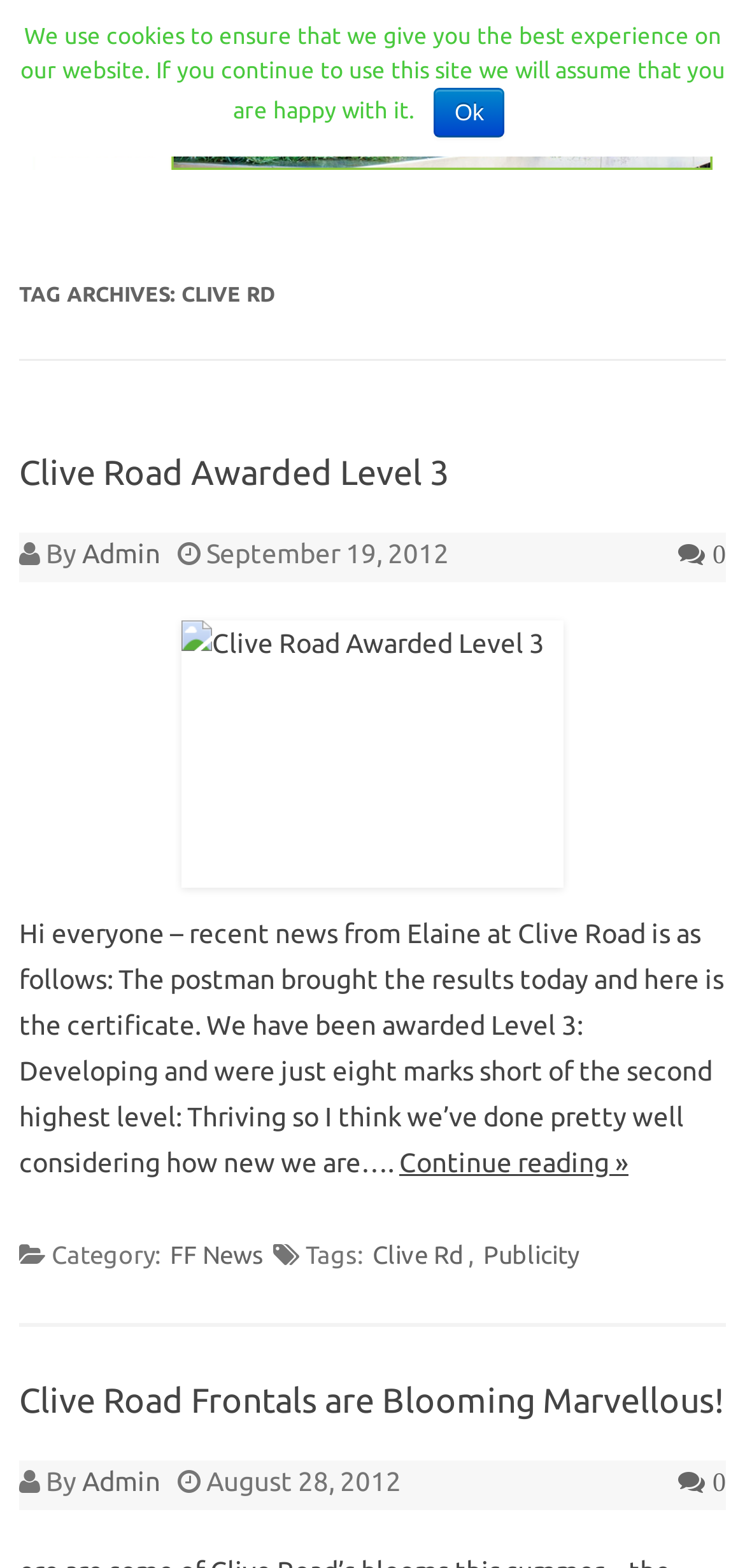Determine the bounding box coordinates of the element that should be clicked to execute the following command: "Click on About".

None